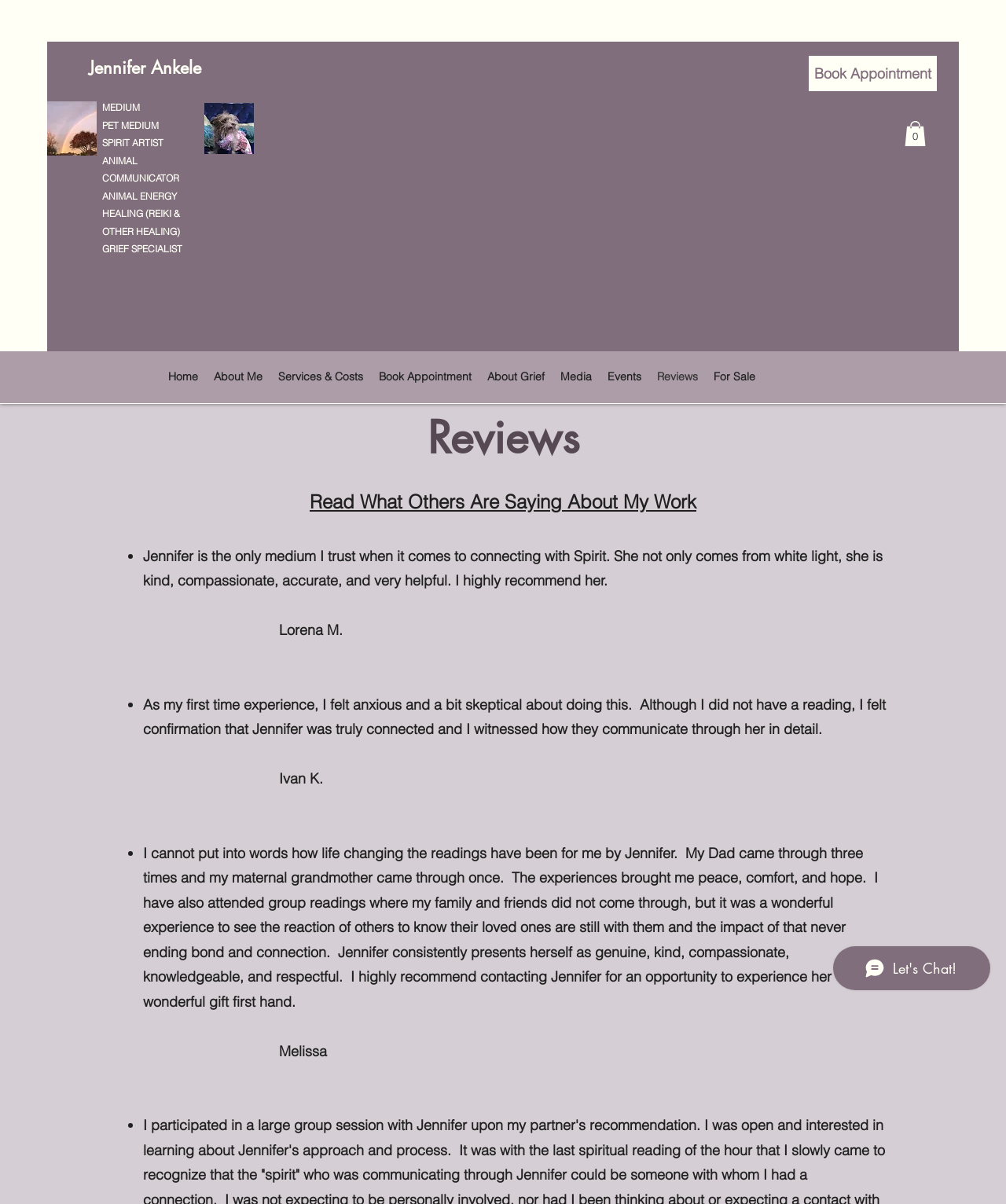Answer in one word or a short phrase: 
How many reviews are displayed on this webpage?

3